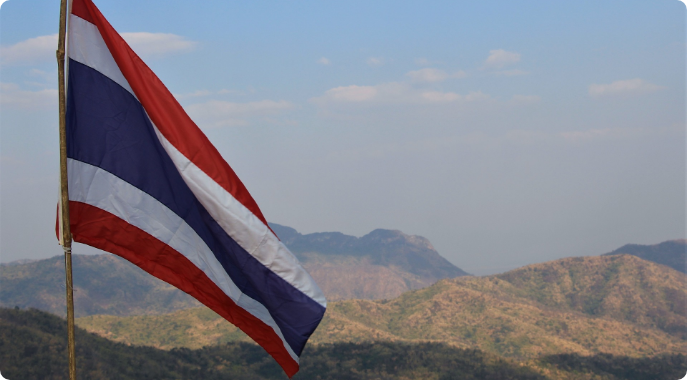Describe the image in great detail, covering all key points.

The image features the national flag of Thailand, prominently waving against a backdrop of serene mountains and a clear blue sky. The flag displays horizontal stripes of red, white, and blue, symbolizing the country's rich cultural heritage and unity. In the distance, the rugged mountains create a stunning contrast with the vibrant colors of the flag, highlighting Thailand's natural beauty. The scene evokes a sense of pride and a connection to the land, capturing the essence of Thai identity and landscape.